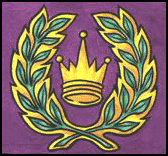What is the background color of the emblem?
Can you offer a detailed and complete answer to this question?

The emblem is set against a rich purple background, which adds to the overall sense of honor and achievement conveyed by the design.